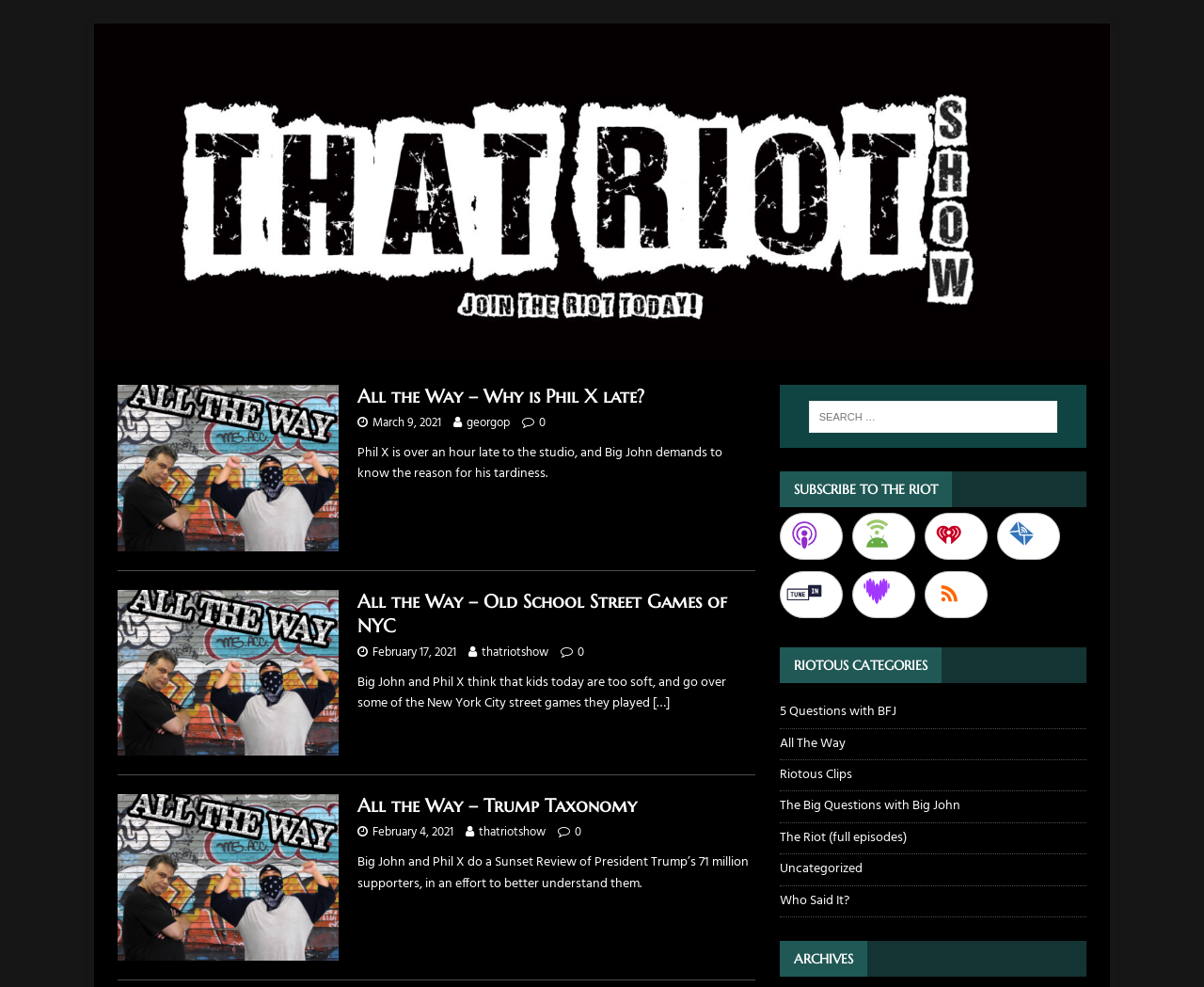Please identify the coordinates of the bounding box for the clickable region that will accomplish this instruction: "Browse '5 Questions with BFJ' category".

[0.647, 0.711, 0.902, 0.737]